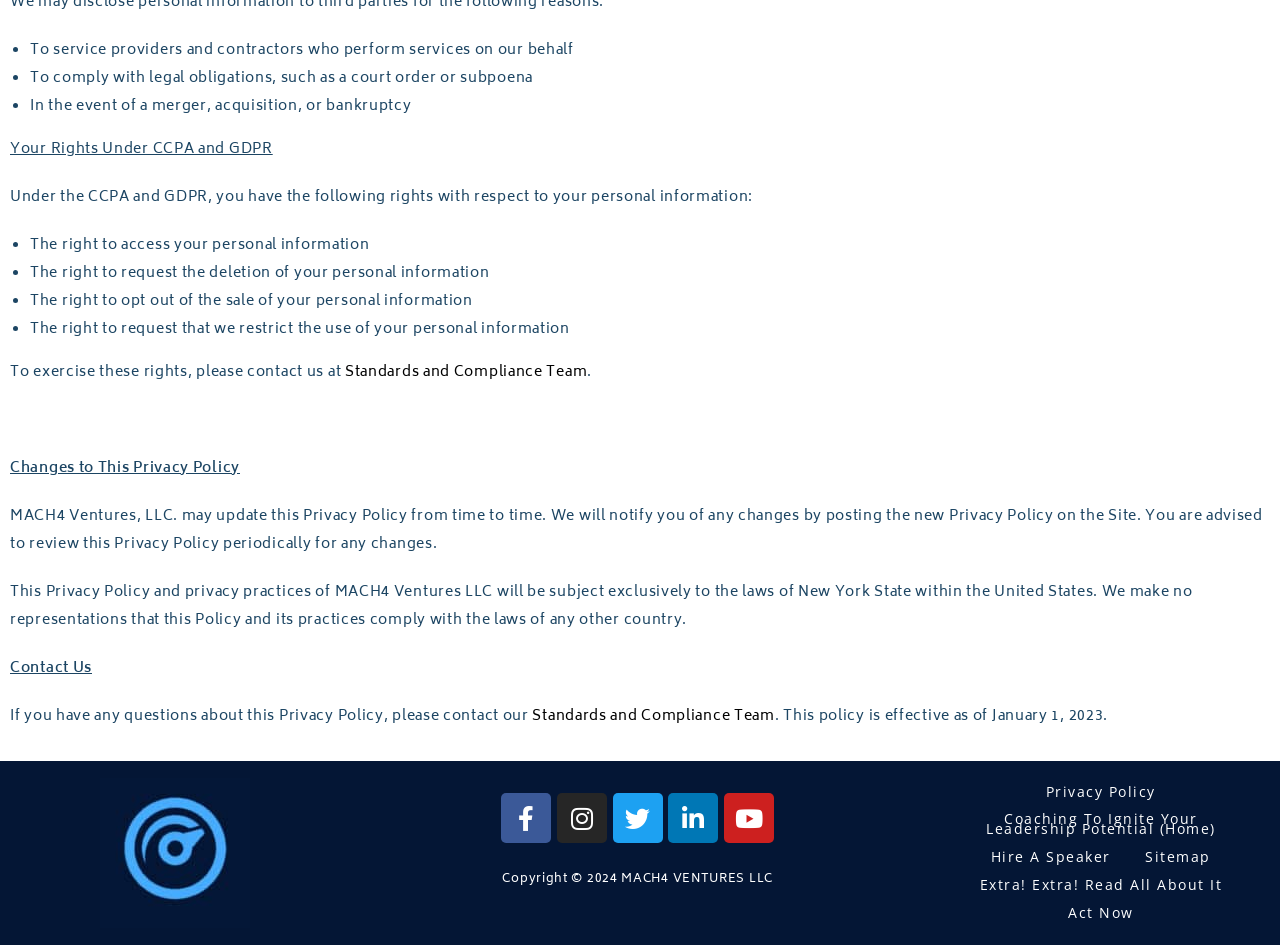Extract the bounding box coordinates for the UI element described as: "Hire A Speaker".

[0.762, 0.894, 0.879, 0.921]